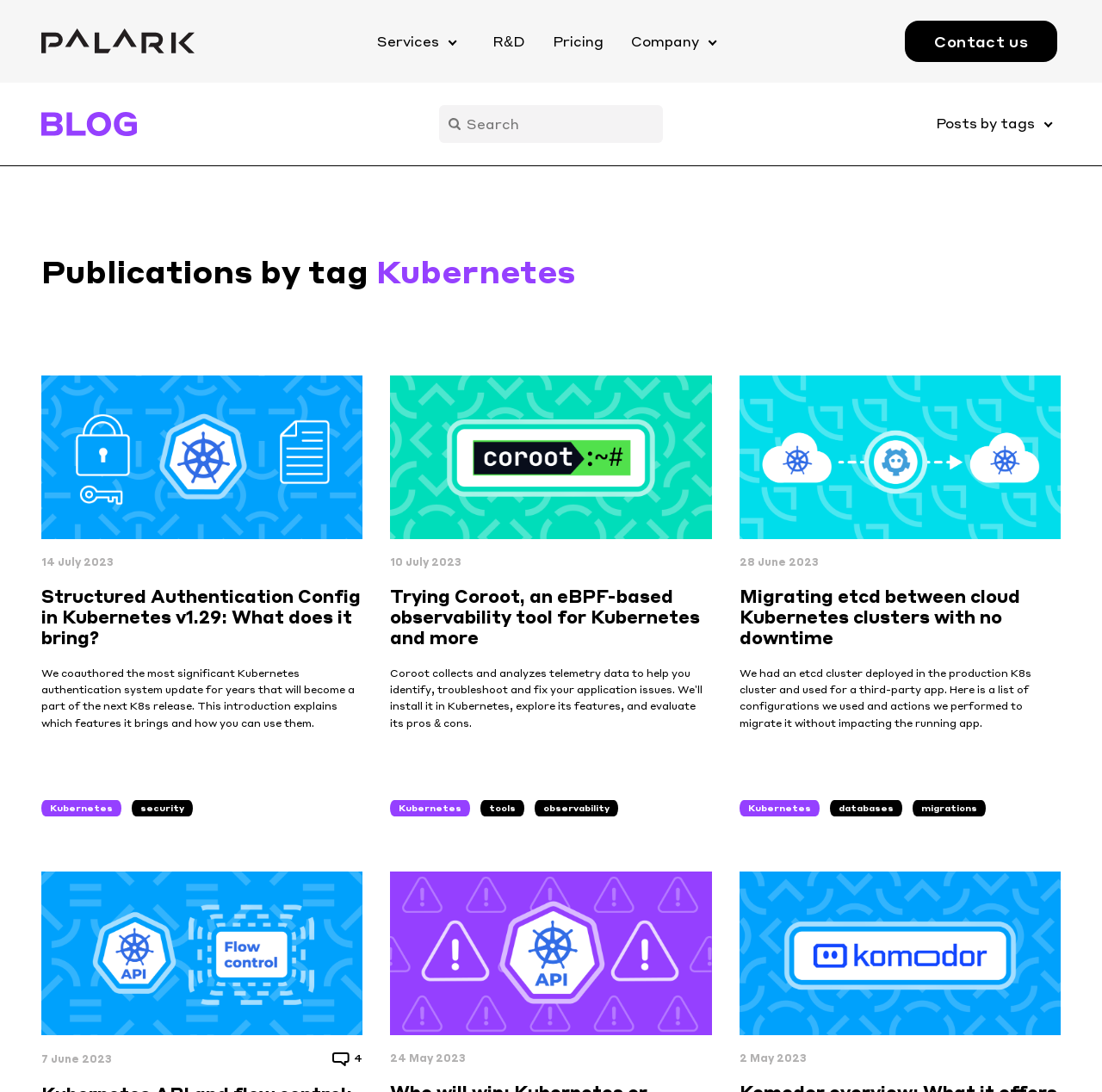Show me the bounding box coordinates of the clickable region to achieve the task as per the instruction: "Input phone number".

None